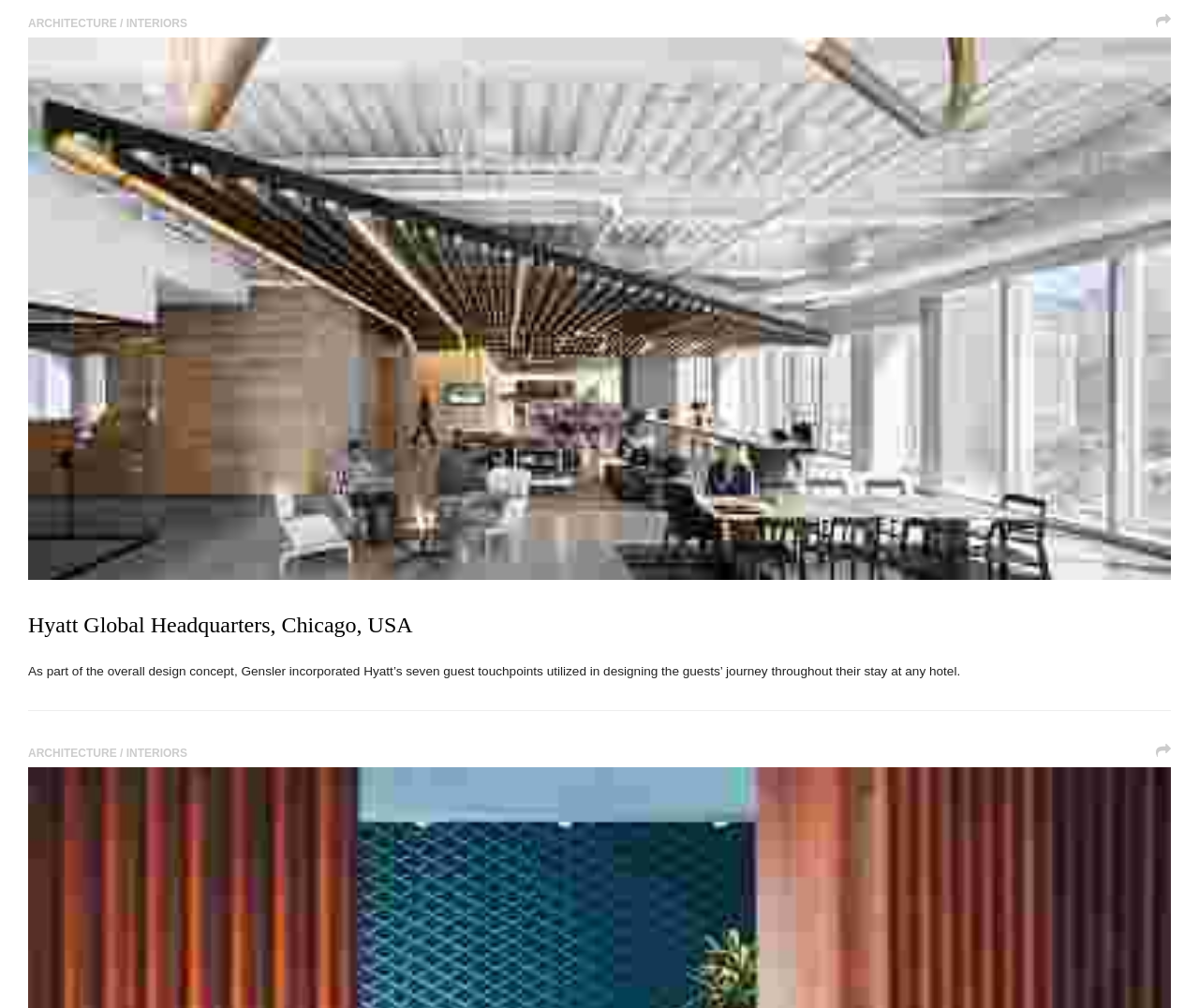Locate the bounding box of the UI element described in the following text: "Hyatt Global Headquarters, Chicago, USA".

[0.023, 0.608, 0.344, 0.634]